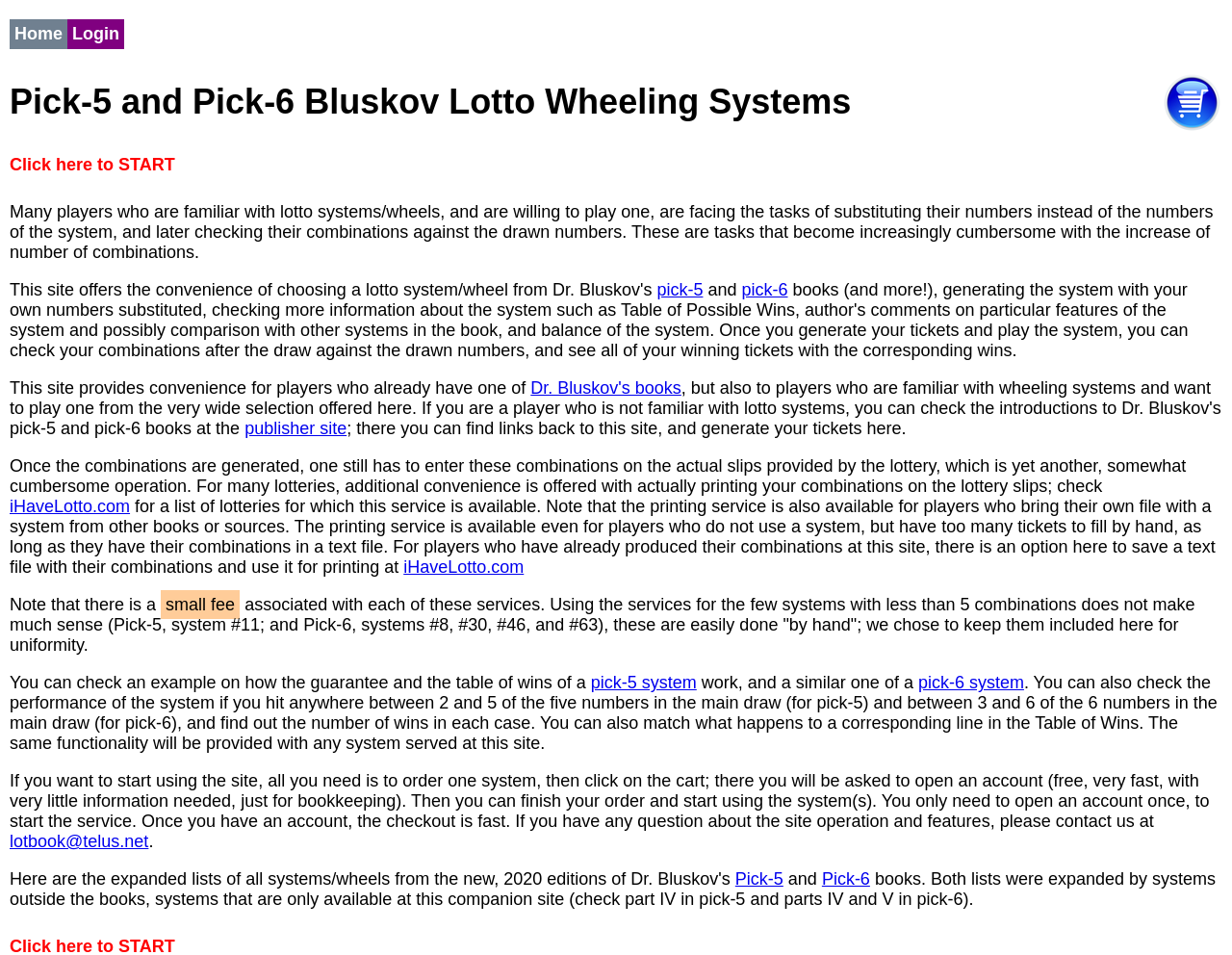What is the fee associated with the services on this site?
Using the details from the image, give an elaborate explanation to answer the question.

According to the webpage, there is a small fee associated with each of the services offered on this site, including the printing service and the generation of combinations.